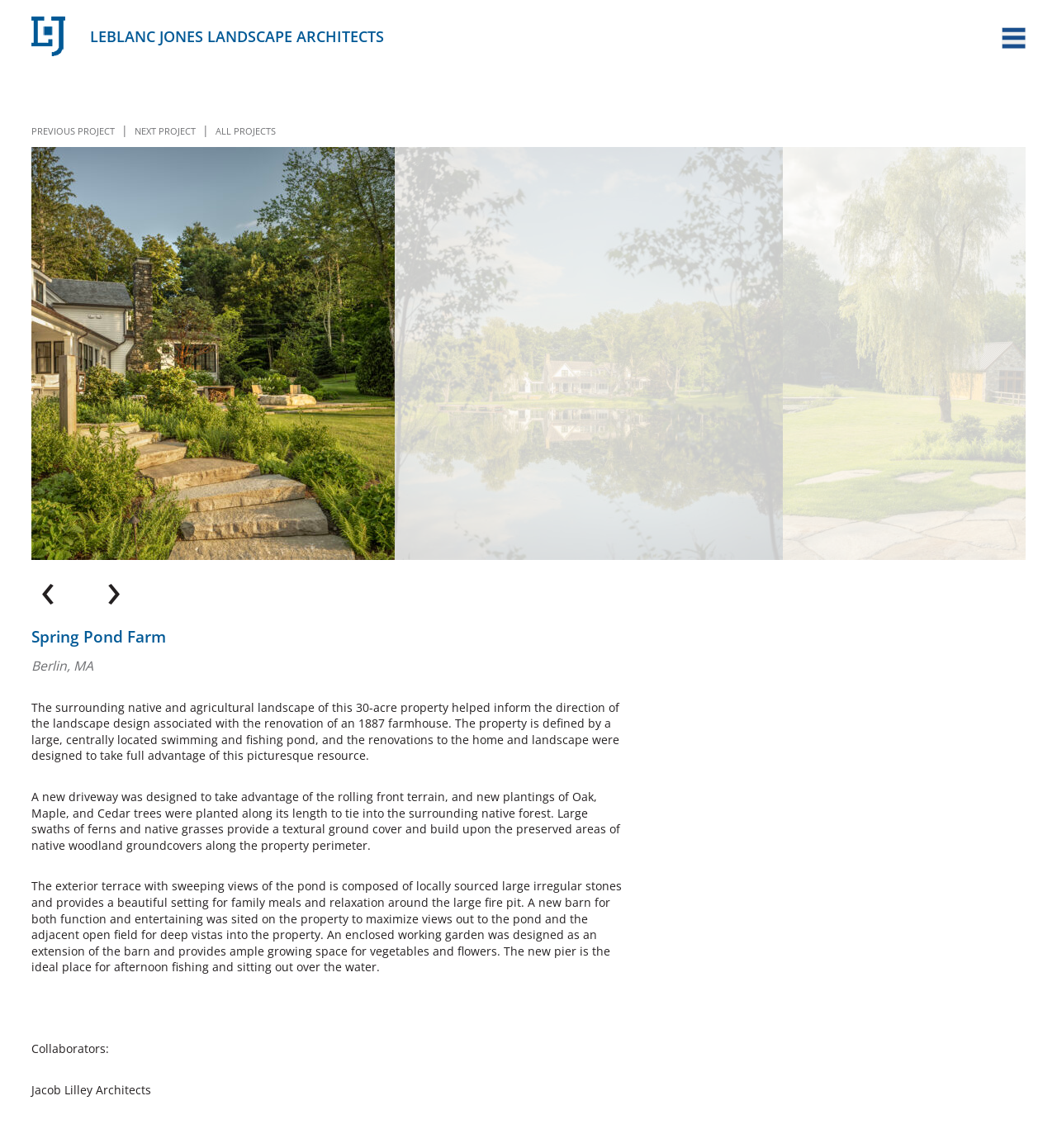Identify the bounding box coordinates for the element you need to click to achieve the following task: "Contact Us". Provide the bounding box coordinates as four float numbers between 0 and 1, in the form [left, top, right, bottom].

None